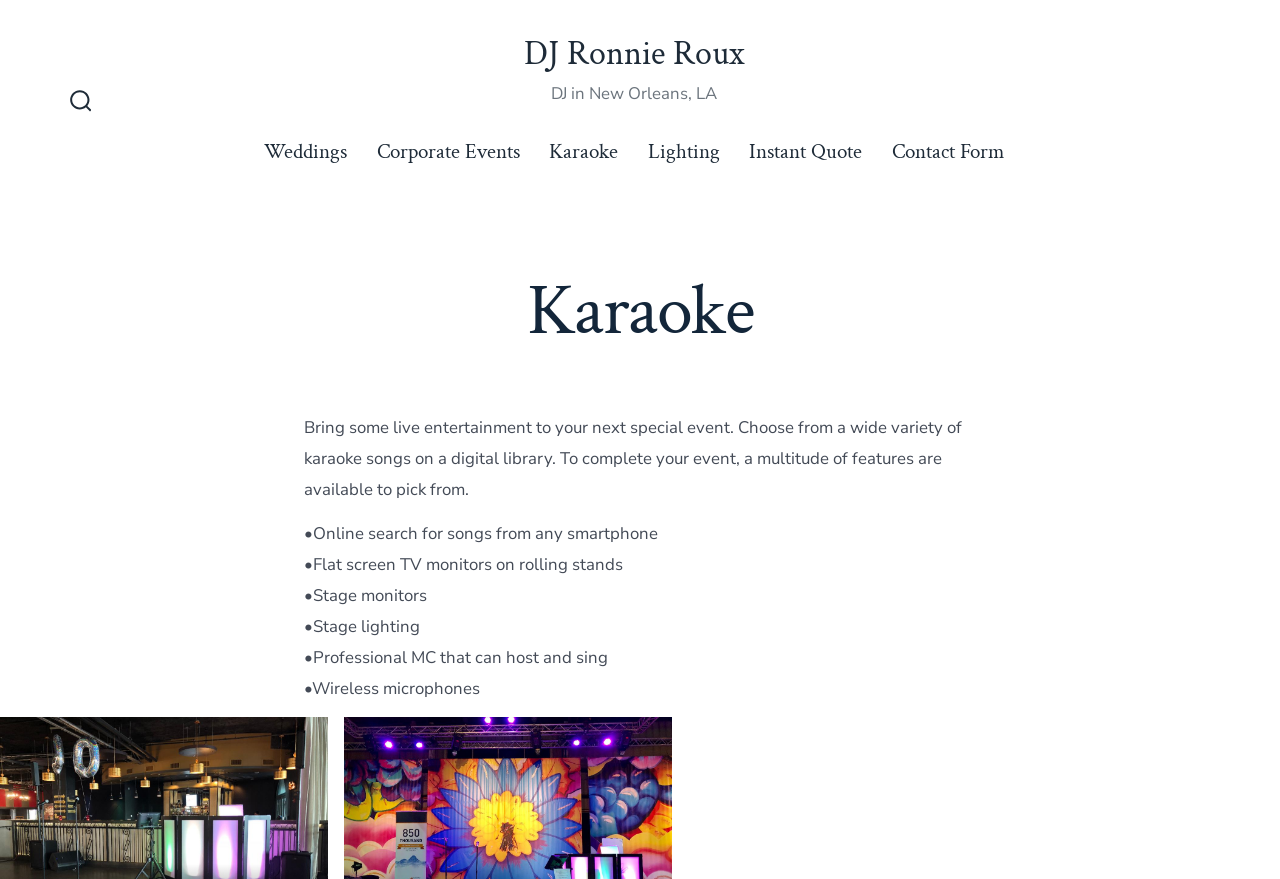Identify the bounding box coordinates of the section to be clicked to complete the task described by the following instruction: "Explore Karaoke services". The coordinates should be four float numbers between 0 and 1, formatted as [left, top, right, bottom].

[0.429, 0.151, 0.483, 0.195]